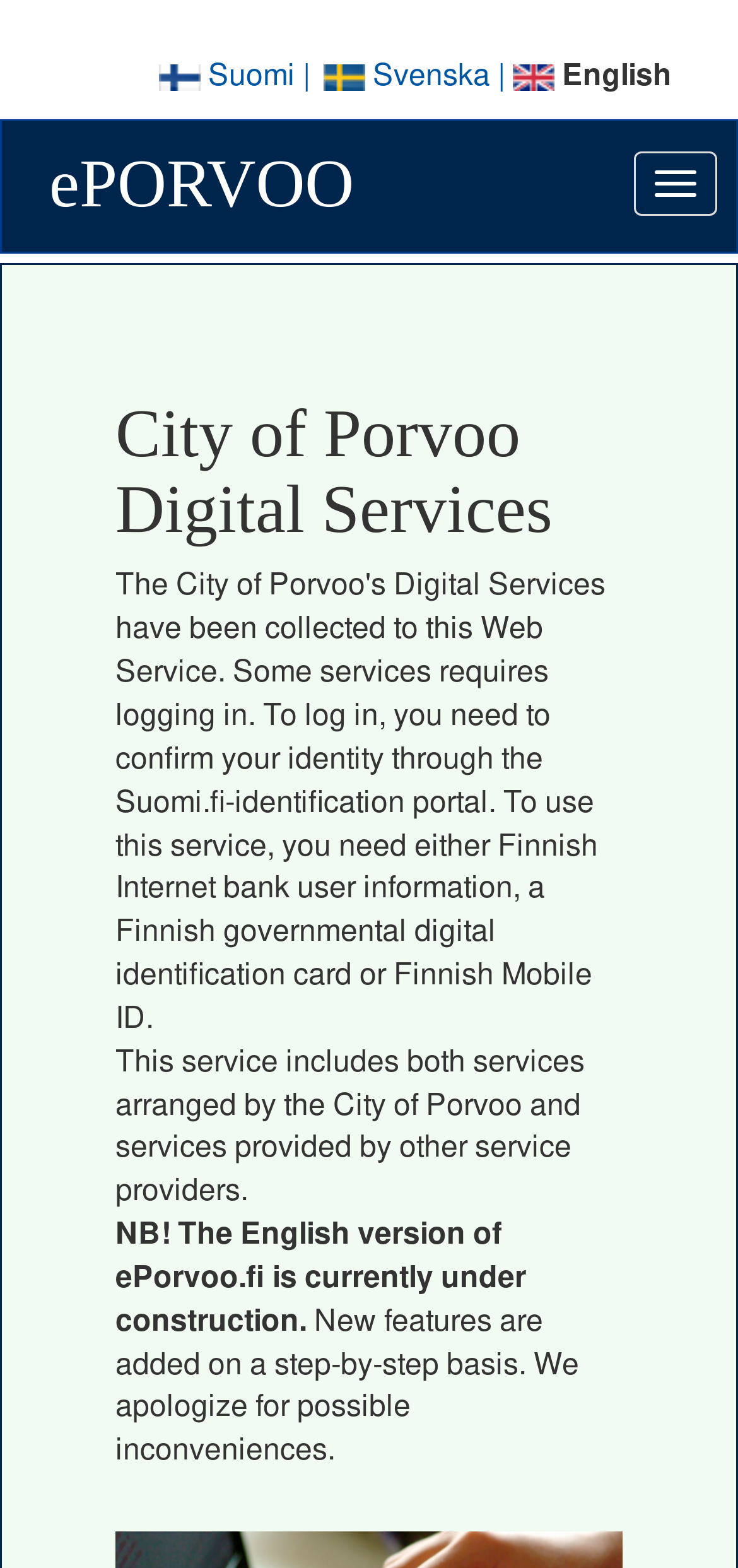Offer a meticulous caption that includes all visible features of the webpage.

The webpage is the City of Porvoo's online Service Portal, ePorvoo. At the top left, there is a language selection list with options to choose from, including Finnish, Swedish, and English. The language options are accompanied by small flag icons. To the right of the language selection list, there is a static text "English".

Below the language selection list, there is a navigation bar with a "Menu" button on the right side. The navigation bar spans almost the entire width of the page. On the left side of the navigation bar, there is a heading "ePORVOO" followed by a subheading "City of Porvoo Digital Services".

Below the navigation bar, there is a paragraph of text that describes the services provided by the City of Porvoo and other service providers. Further down, there are two notices: one stating that the English version of the website is under construction, and another apologizing for any possible inconveniences as new features are added step-by-step.